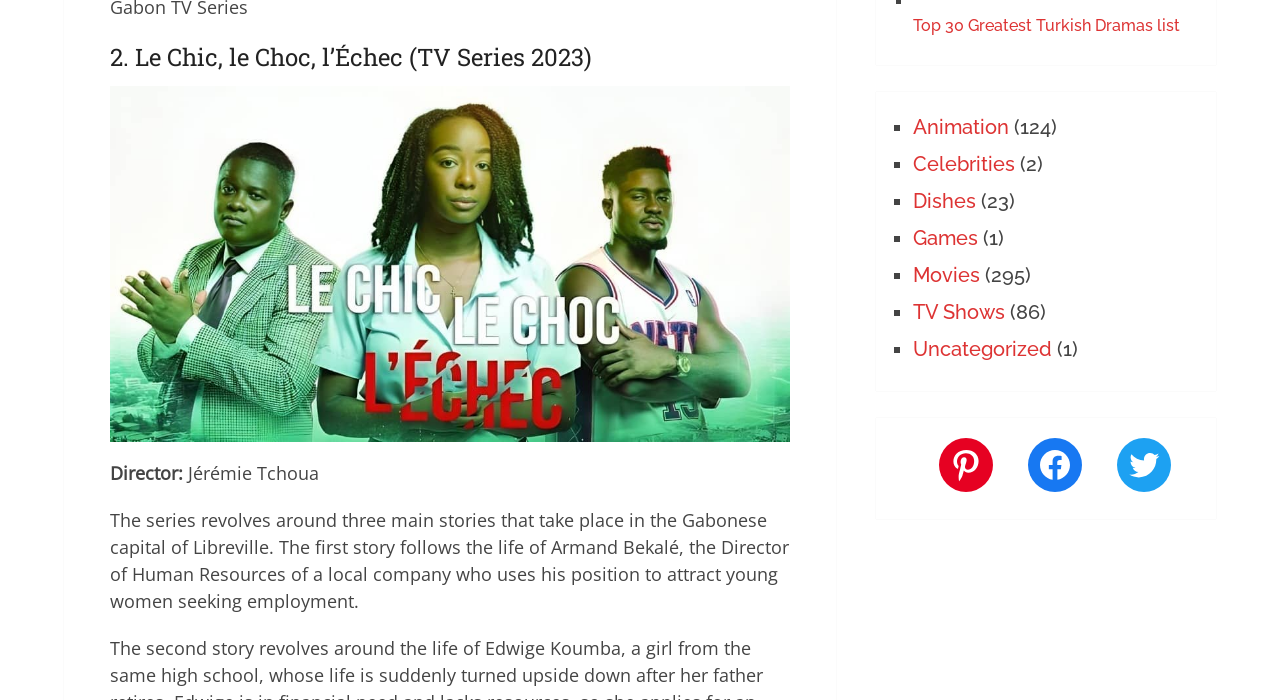What social media platforms are available?
Could you please answer the question thoroughly and with as much detail as possible?

The social media platforms are obtained from the links at the bottom of the webpage, which include 'Pinterest', 'Facebook', and 'Twitter'.